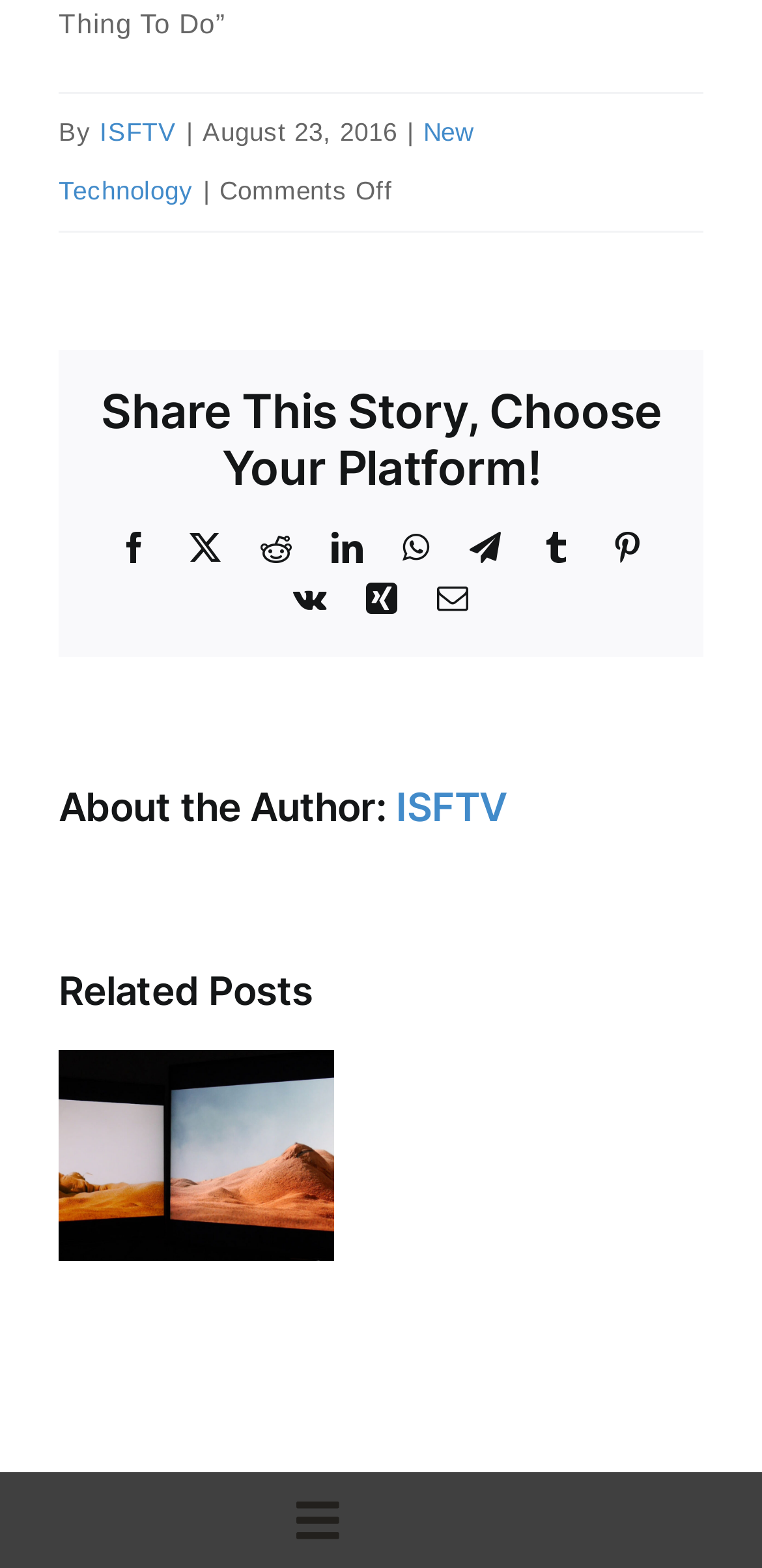Kindly determine the bounding box coordinates for the area that needs to be clicked to execute this instruction: "Share this story on Facebook".

[0.156, 0.339, 0.198, 0.358]